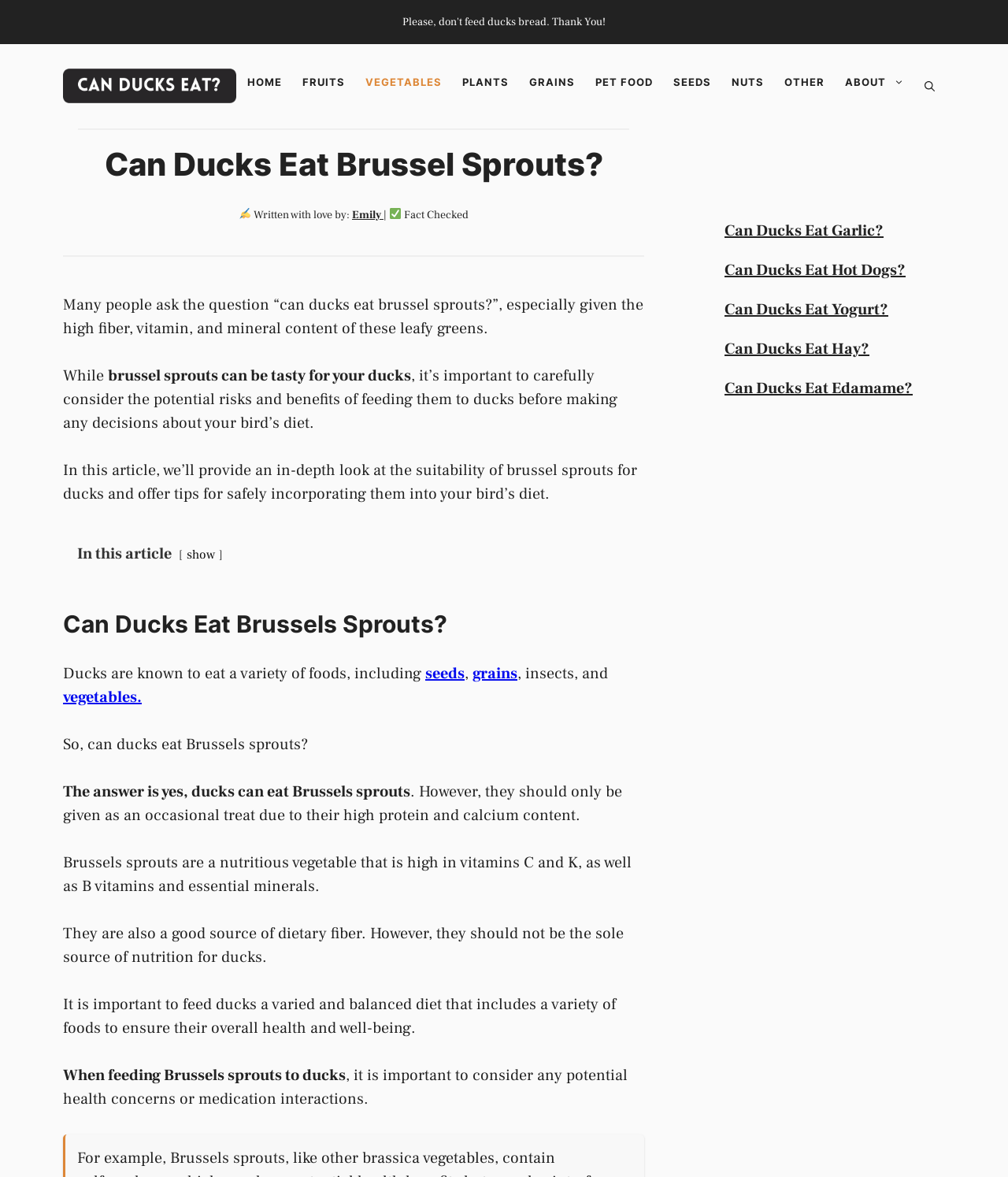Show the bounding box coordinates for the element that needs to be clicked to execute the following instruction: "Click the 'show' link". Provide the coordinates in the form of four float numbers between 0 and 1, i.e., [left, top, right, bottom].

[0.185, 0.465, 0.213, 0.478]